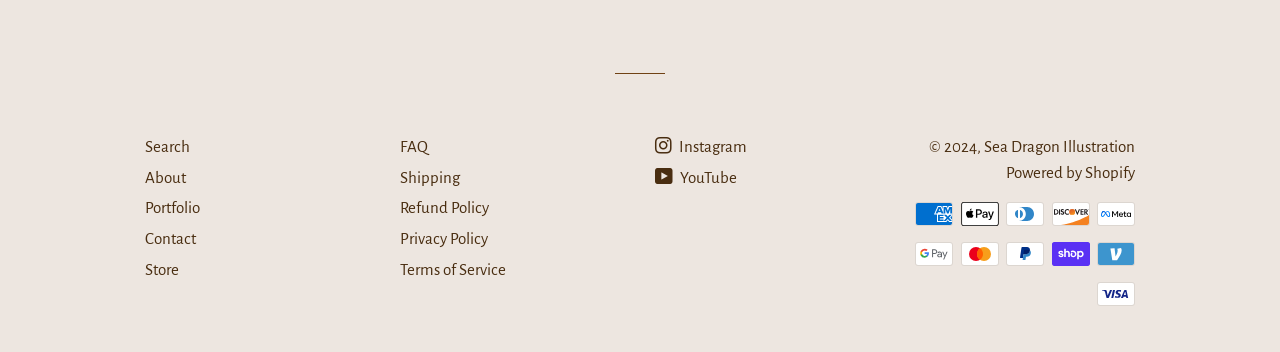Find the bounding box coordinates of the area that needs to be clicked in order to achieve the following instruction: "View Payment methods". The coordinates should be specified as four float numbers between 0 and 1, i.e., [left, top, right, bottom].

[0.887, 0.585, 0.934, 0.709]